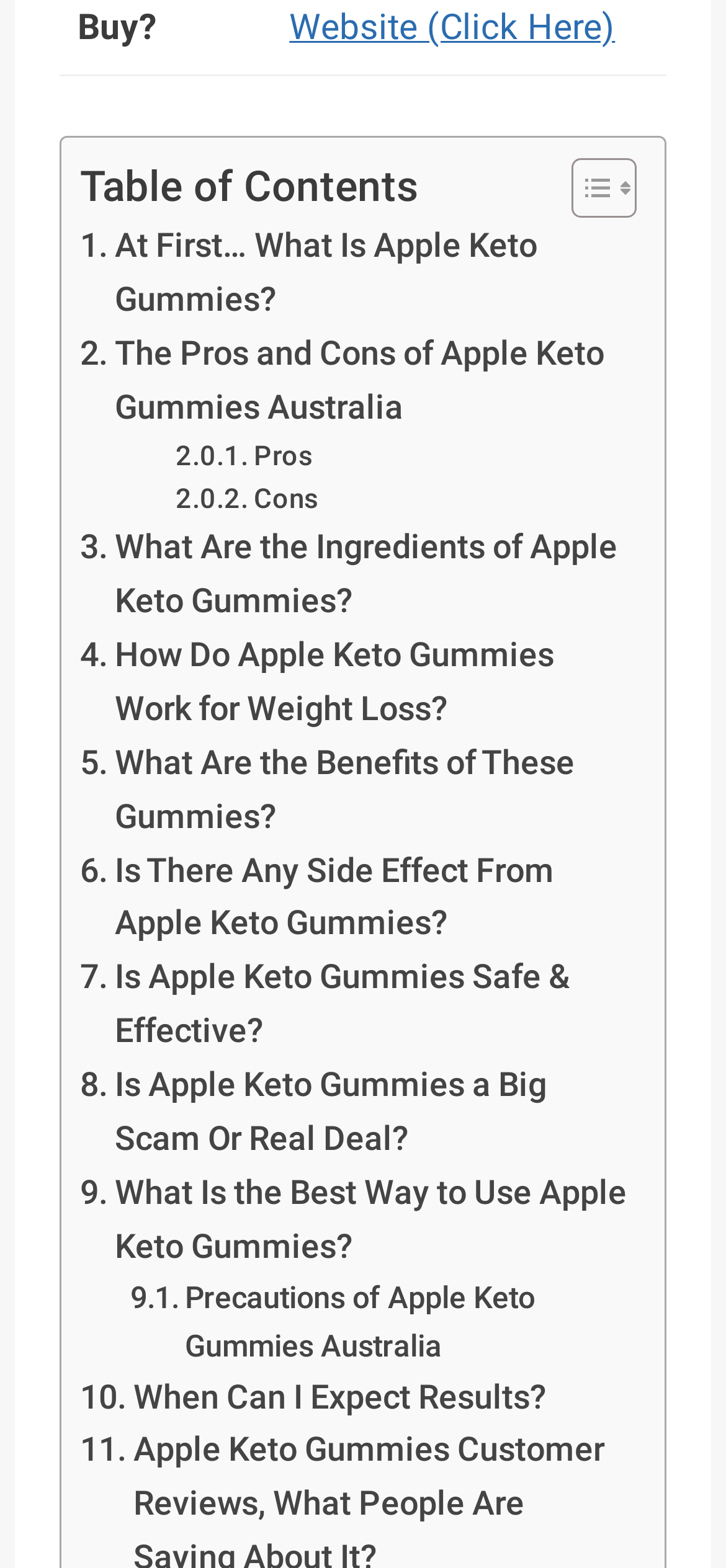From the webpage screenshot, predict the bounding box coordinates (top-left x, top-left y, bottom-right x, bottom-right y) for the UI element described here: When Can I Expect Results?

[0.11, 0.874, 0.753, 0.908]